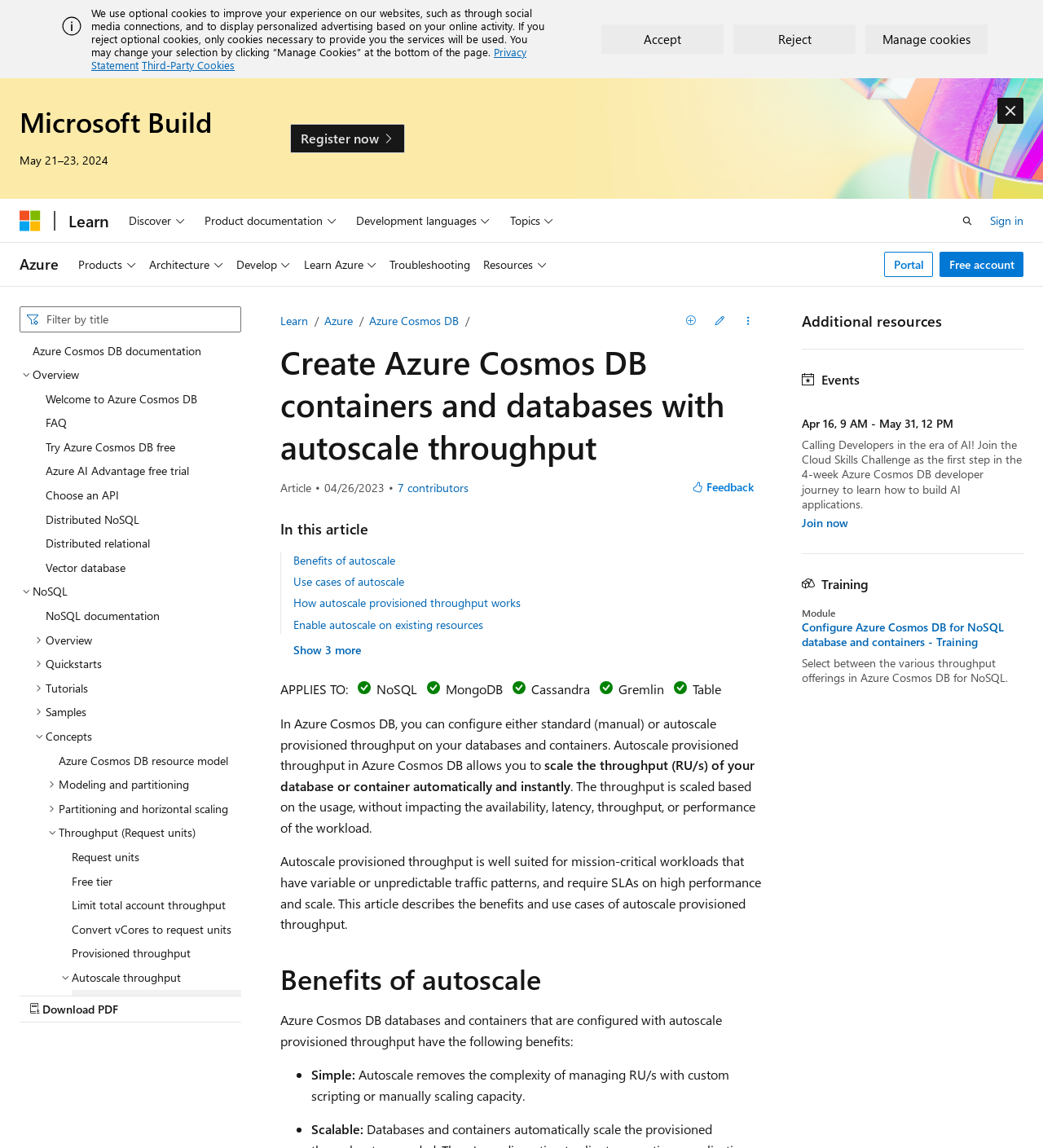Bounding box coordinates are specified in the format (top-left x, top-left y, bottom-right x, bottom-right y). All values are floating point numbers bounded between 0 and 1. Please provide the bounding box coordinate of the region this sentence describes: Resources

[0.457, 0.211, 0.531, 0.249]